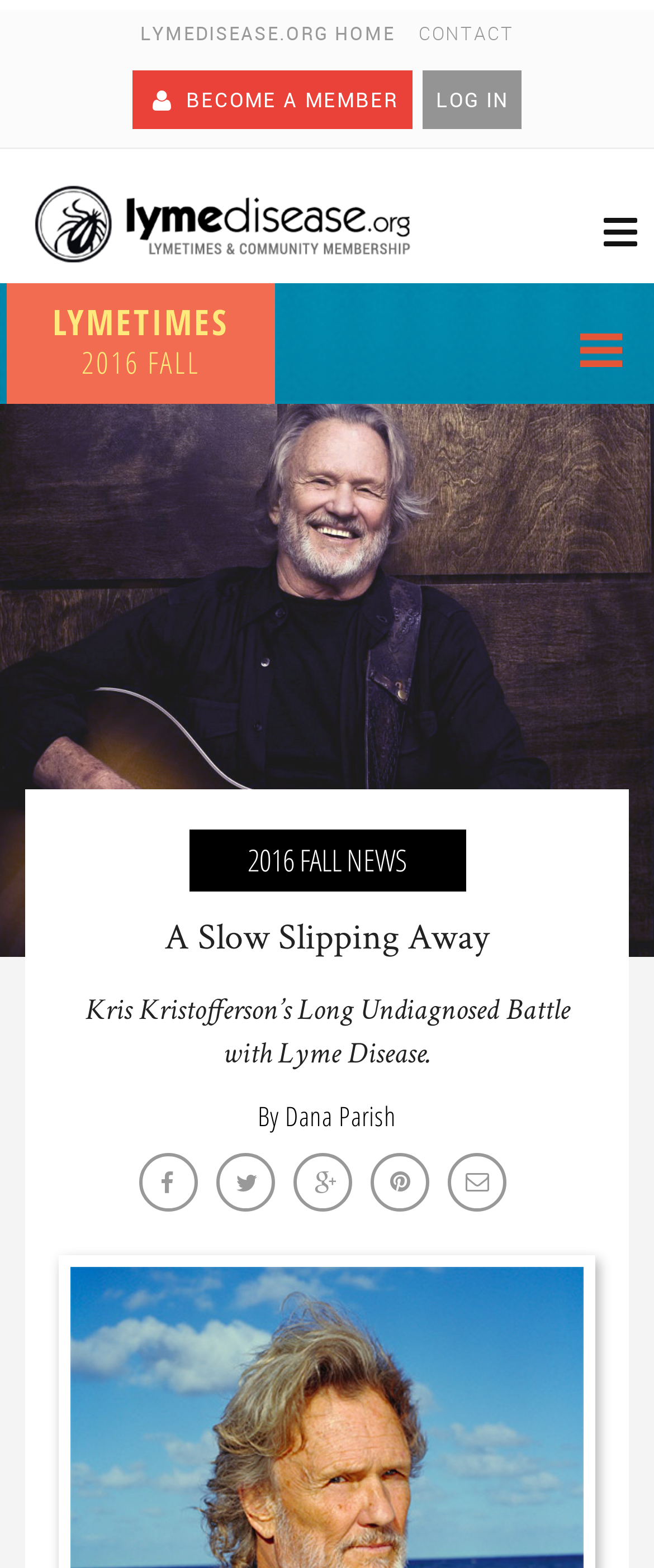Using the format (top-left x, top-left y, bottom-right x, bottom-right y), provide the bounding box coordinates for the described UI element. All values should be floating point numbers between 0 and 1: title="Email"

[0.688, 0.737, 0.778, 0.775]